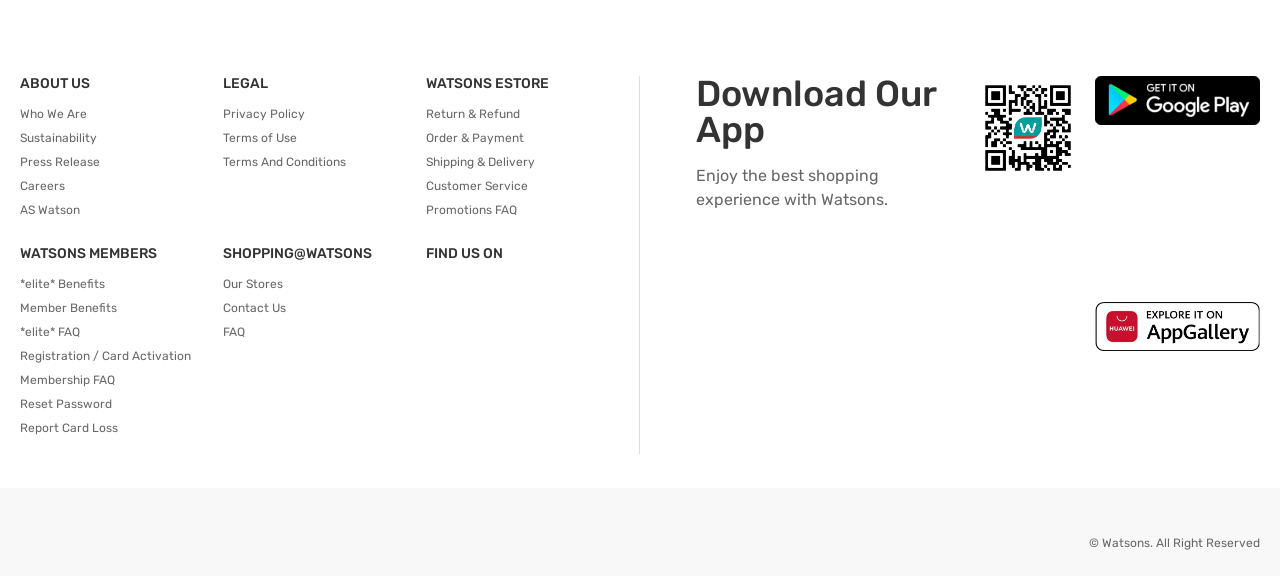What is the name of the company that owns Watsons?
Provide an in-depth and detailed explanation in response to the question.

The question can be answered by looking at the link with the text 'AS Watson', which suggests that AS Watson is the company that owns Watsons.